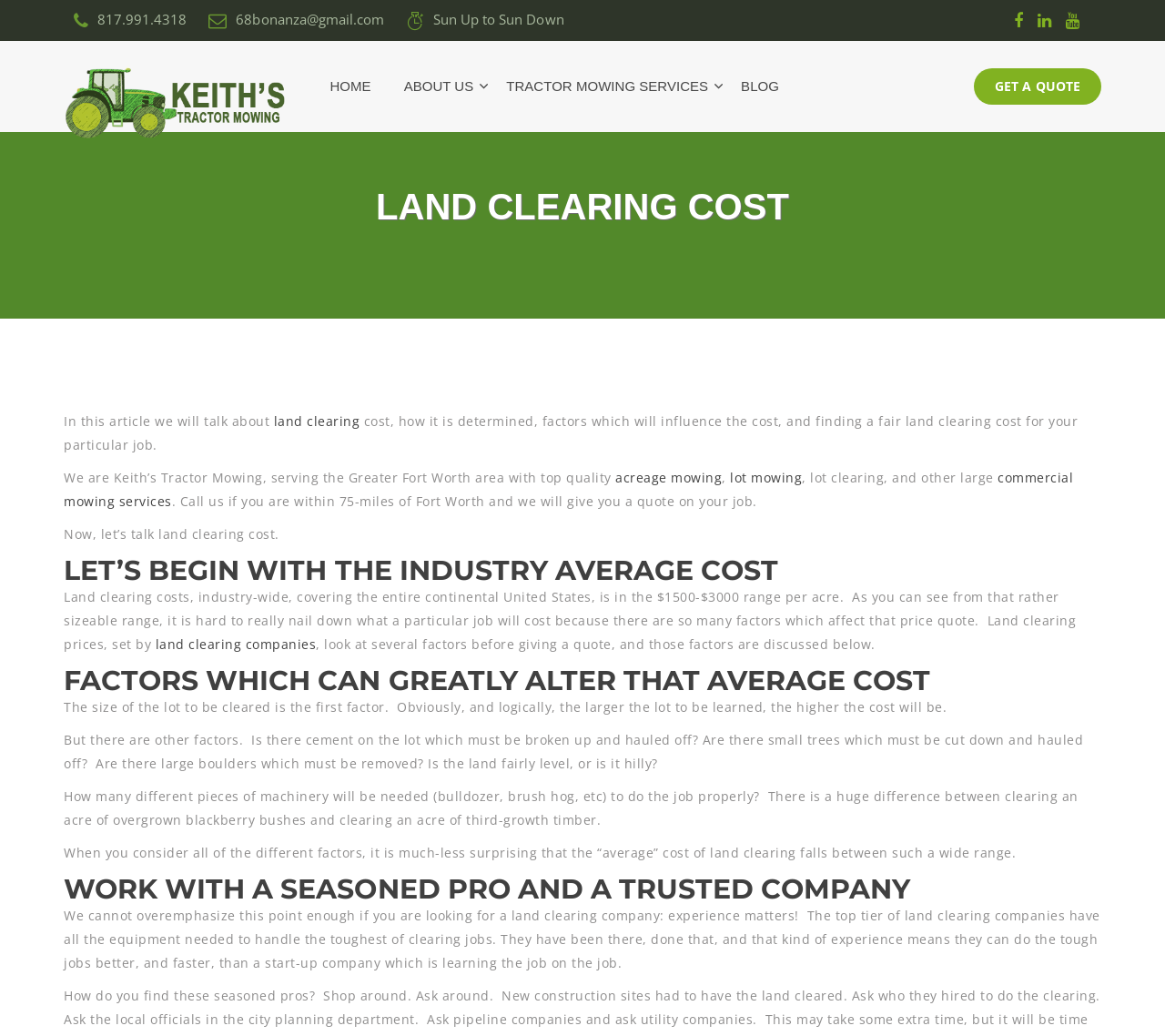Provide the bounding box coordinates for the area that should be clicked to complete the instruction: "Read about commercial mowing services".

[0.055, 0.453, 0.921, 0.492]